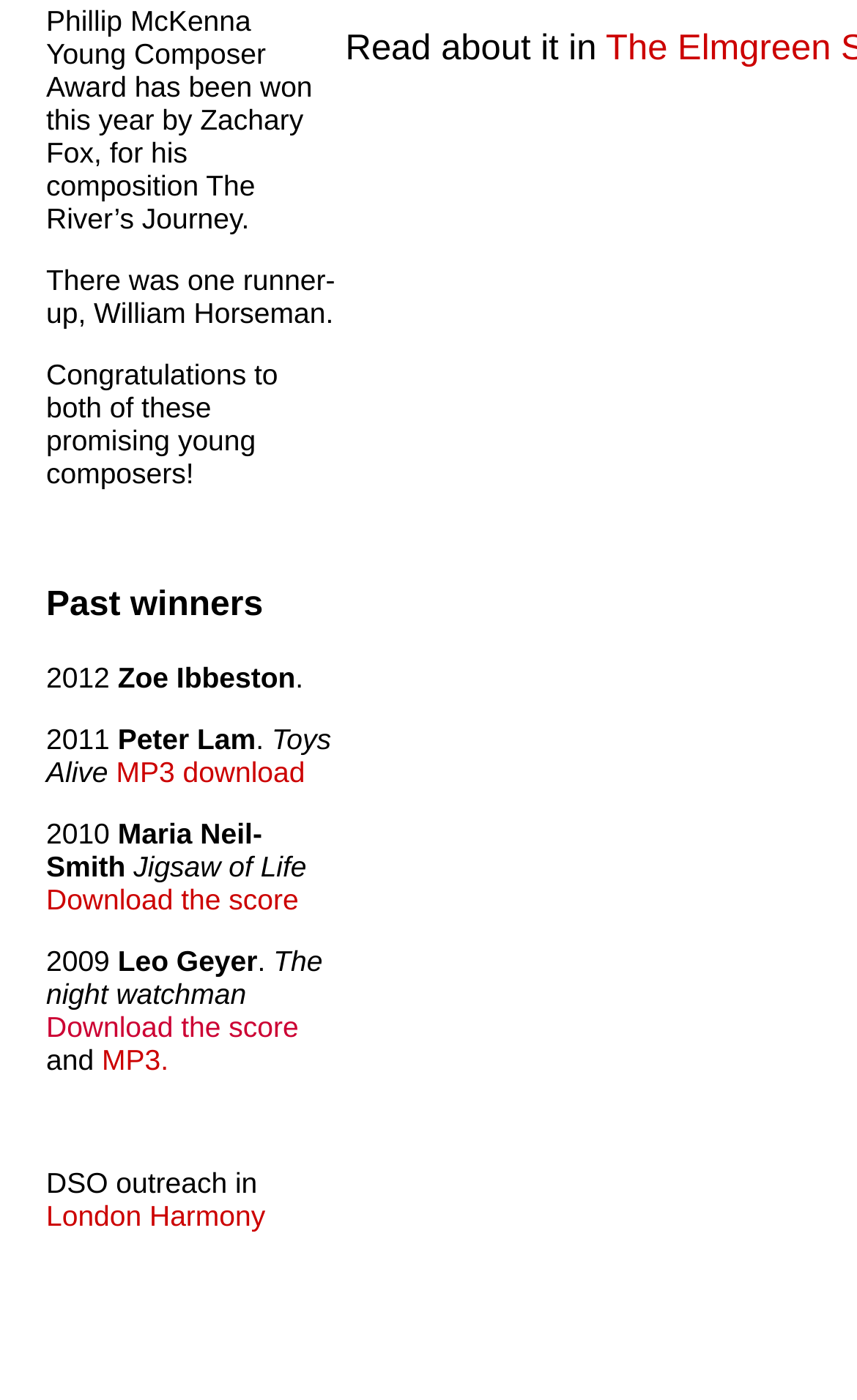Please provide a one-word or phrase answer to the question: 
What is the title of the score downloaded by Leo Geyer?

The night watchman